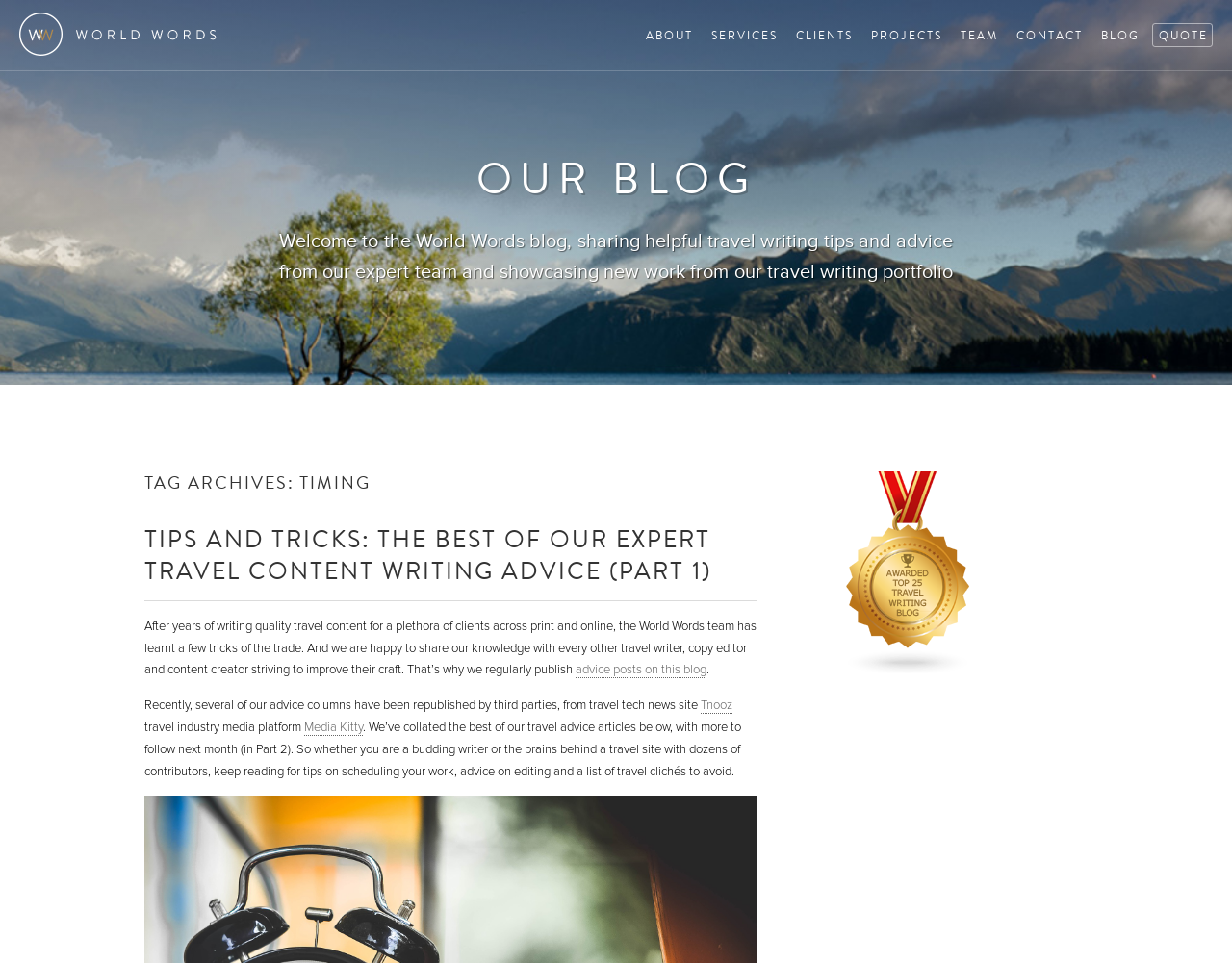Provide the bounding box for the UI element matching this description: "World Words".

[0.016, 0.013, 0.184, 0.058]